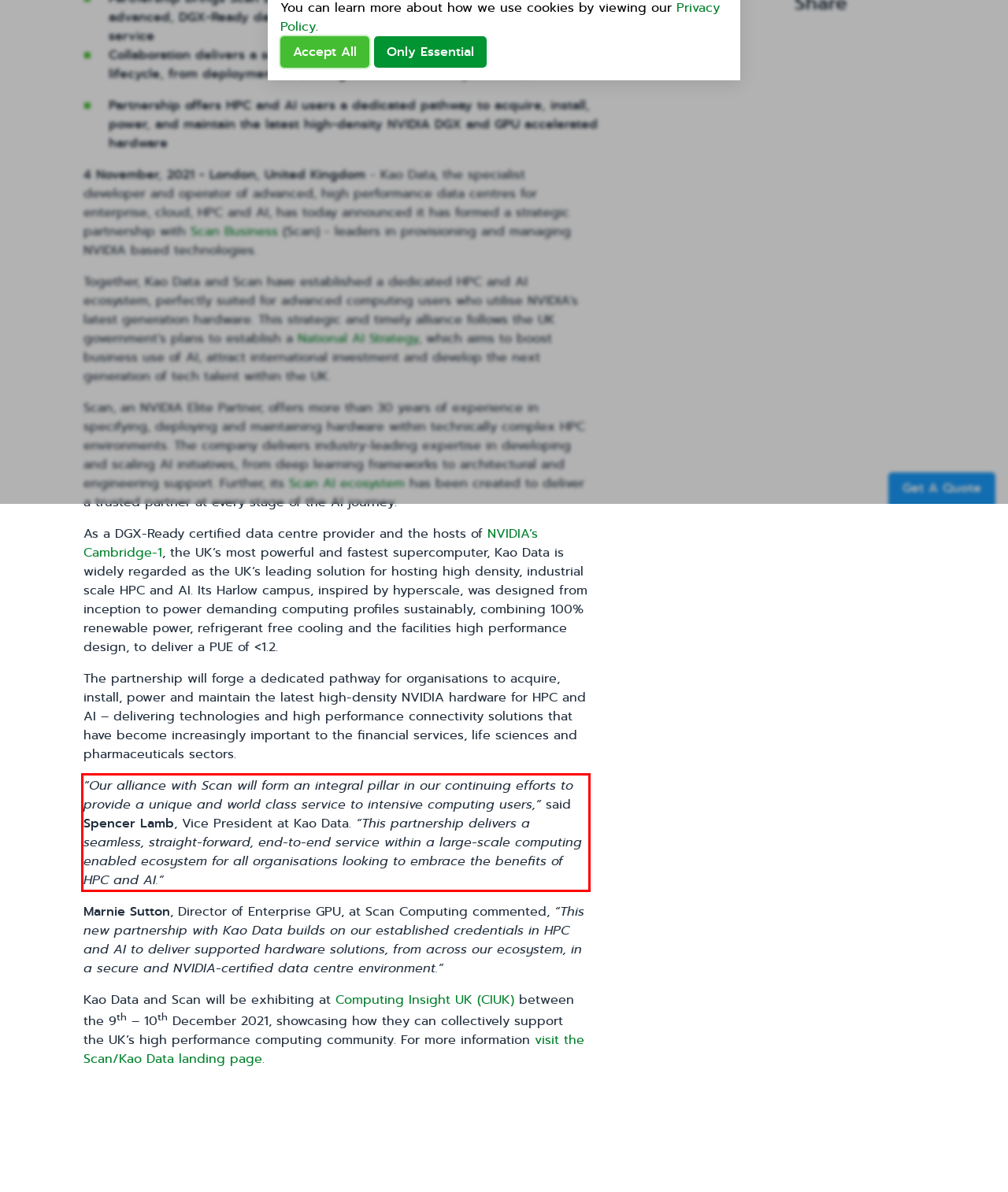Identify and extract the text within the red rectangle in the screenshot of the webpage.

“Our alliance with Scan will form an integral pillar in our continuing efforts to provide a unique and world class service to intensive computing users,” said Spencer Lamb, Vice President at Kao Data. “This partnership delivers a seamless, straight-forward, end-to-end service within a large-scale computing enabled ecosystem for all organisations looking to embrace the benefits of HPC and AI.”